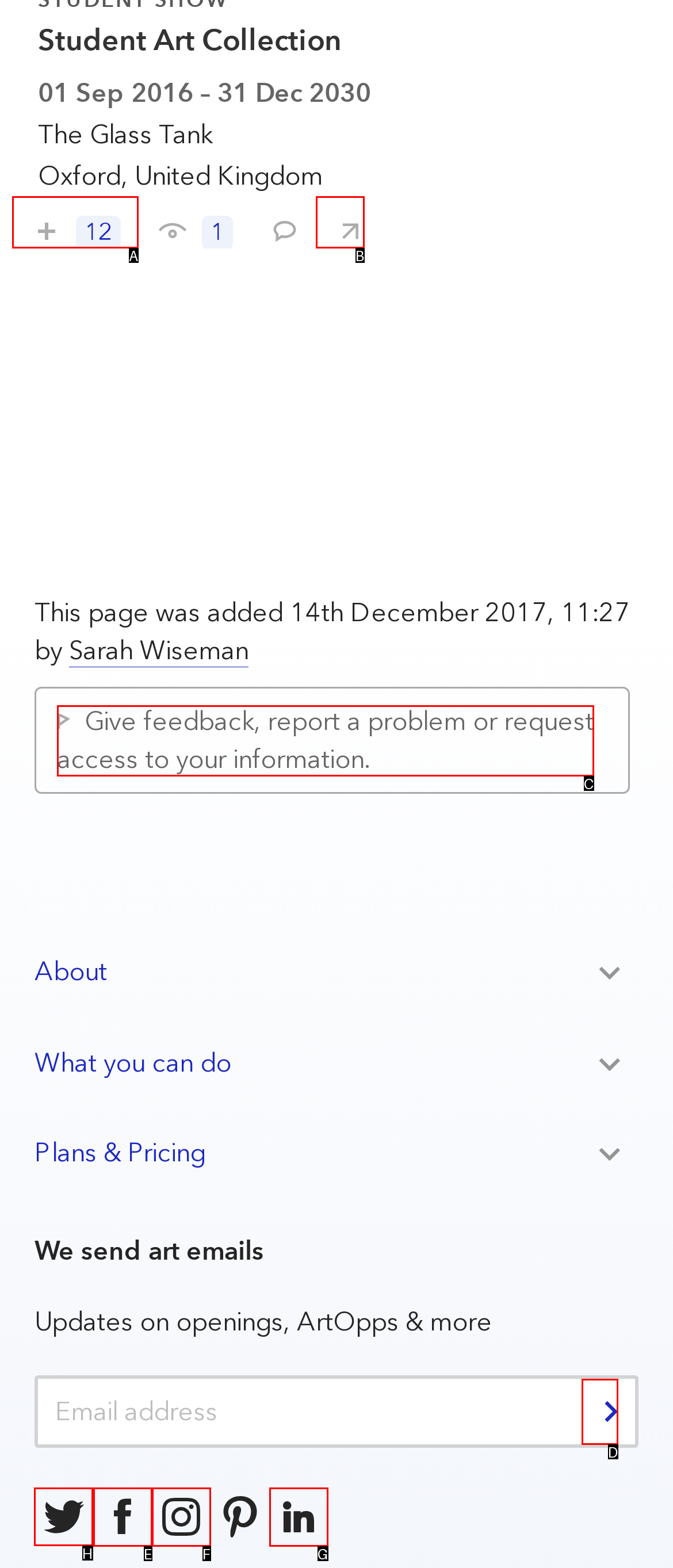Out of the given choices, which letter corresponds to the UI element required to Follow us on social media? Answer with the letter.

H